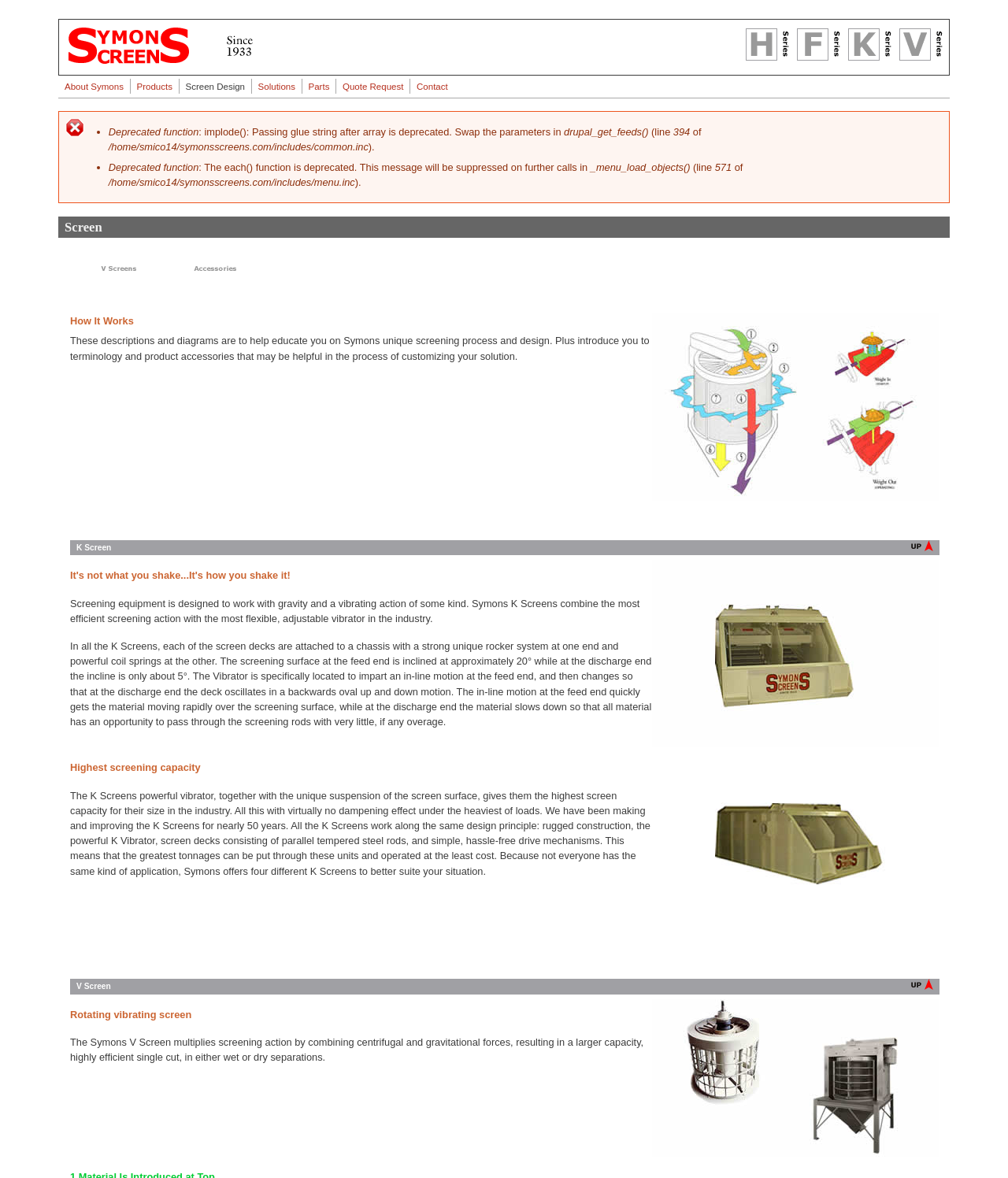Locate the bounding box of the UI element defined by this description: "Quote Request". The coordinates should be given as four float numbers between 0 and 1, formatted as [left, top, right, bottom].

[0.337, 0.068, 0.403, 0.079]